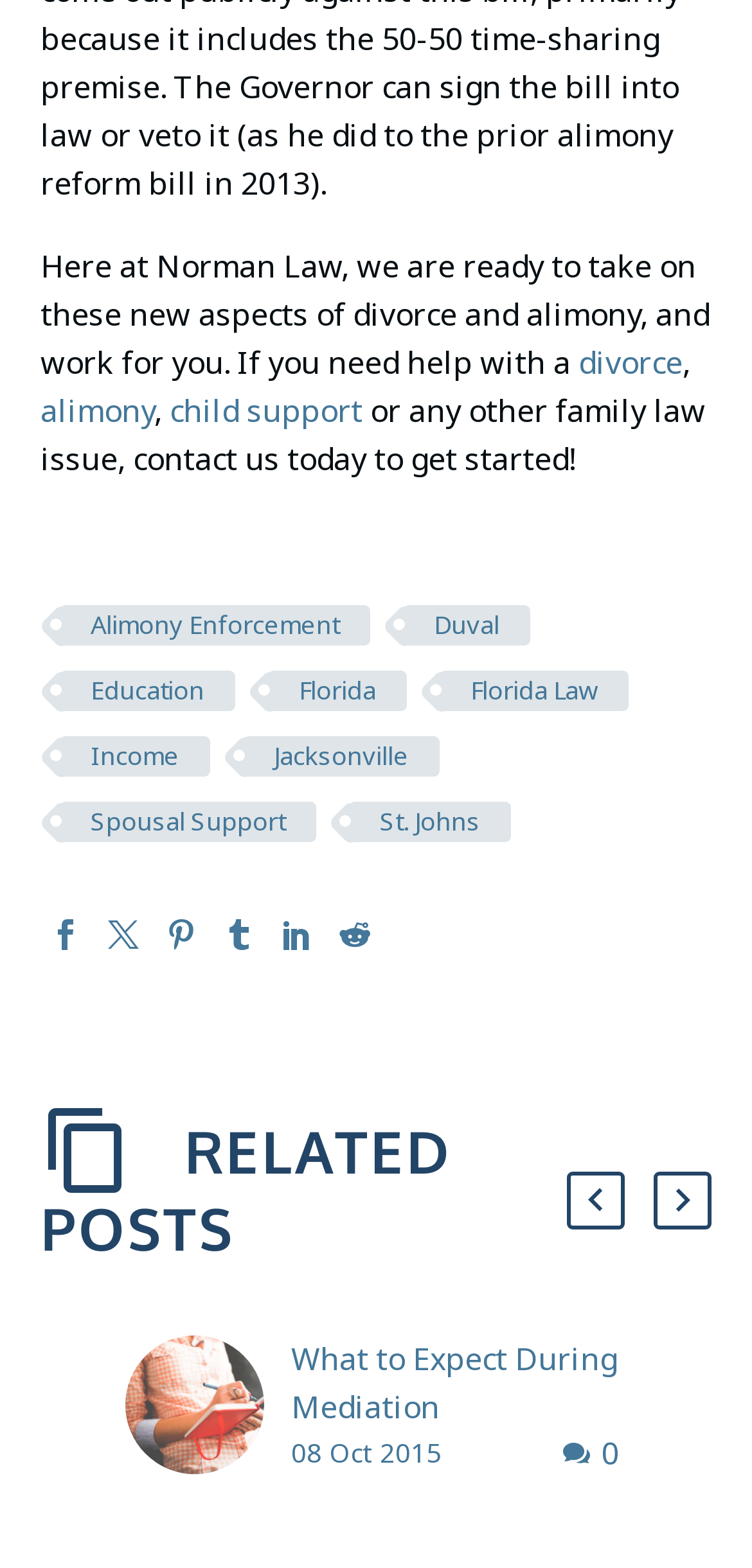Determine the bounding box coordinates of the element that should be clicked to execute the following command: "Check the date of the post".

[0.387, 0.915, 0.587, 0.938]